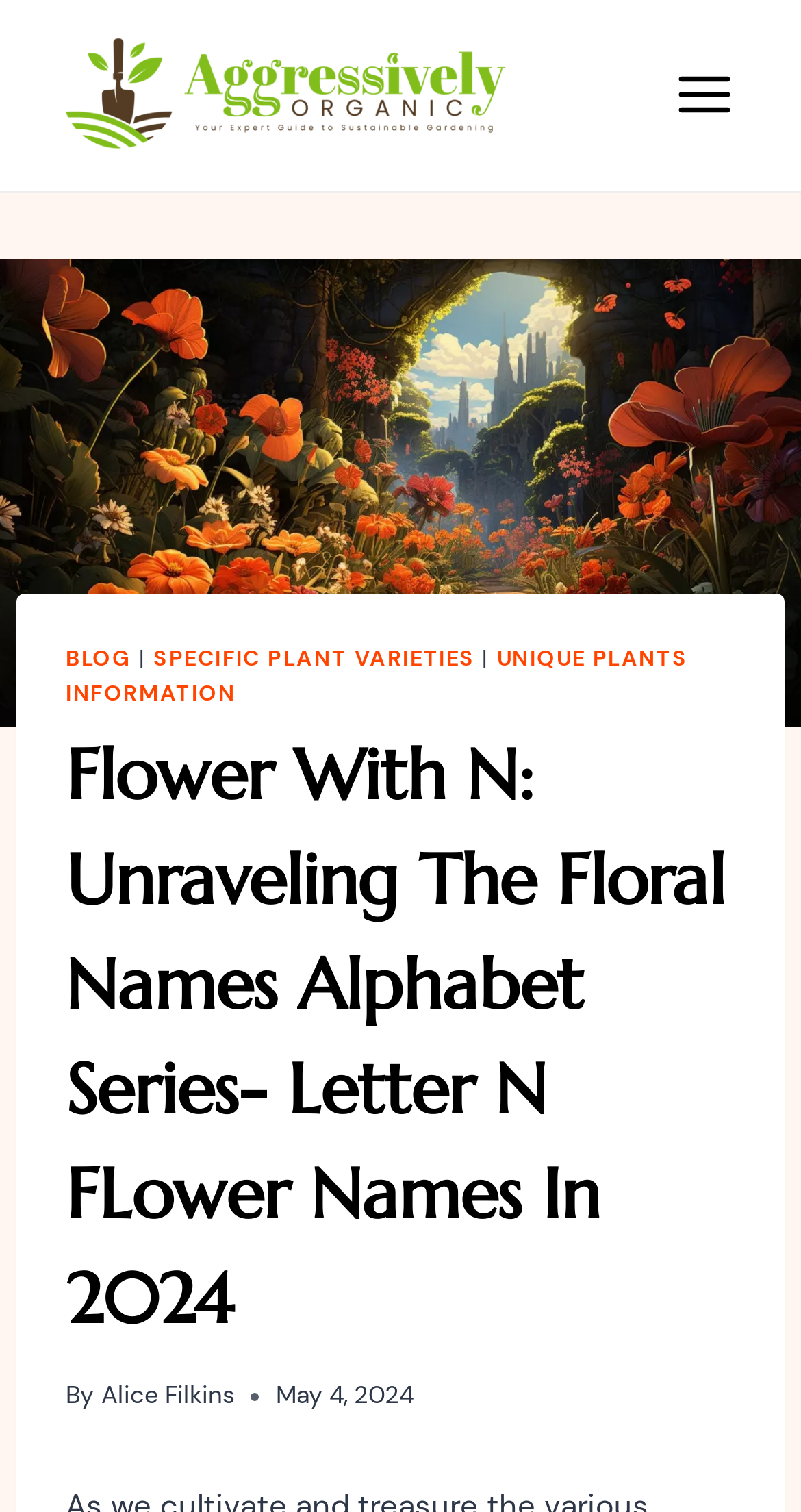Generate the title text from the webpage.

Flower With N: Unraveling The Floral Names Alphabet Series- Letter N FLower Names In 2024